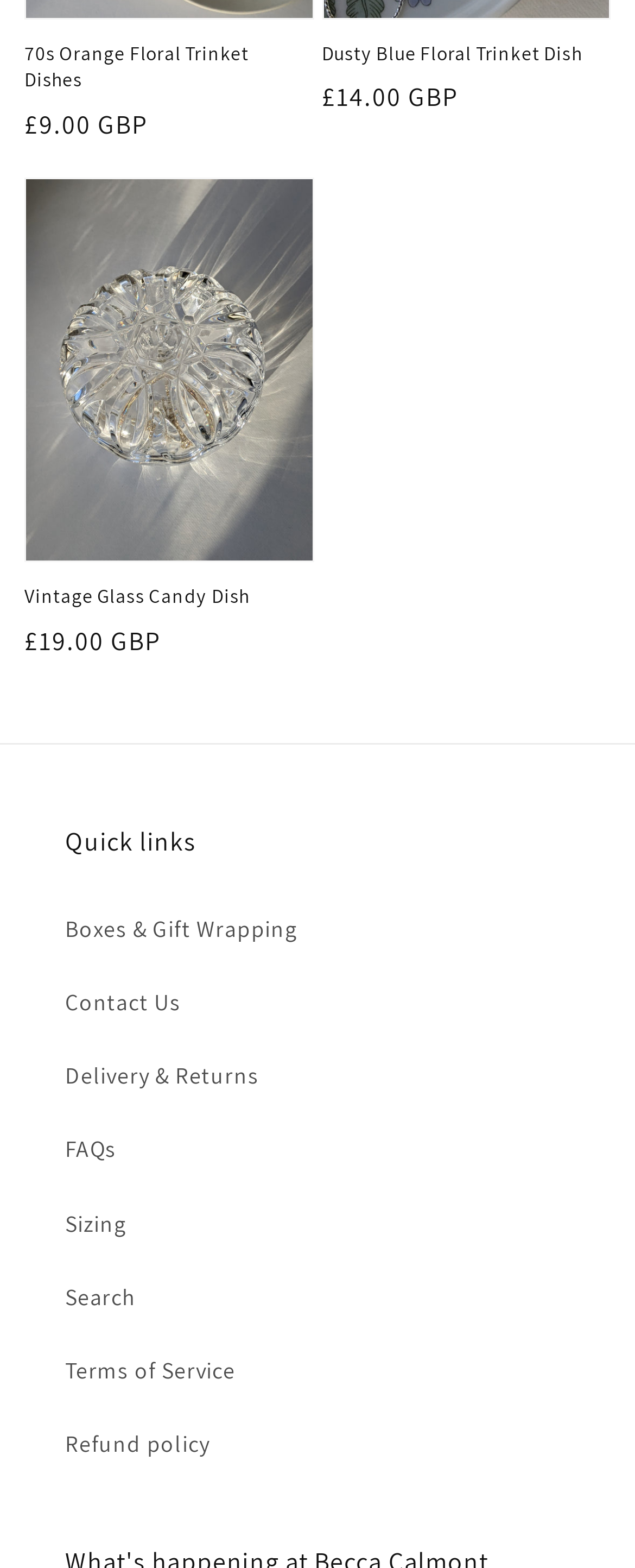Is there an image on the webpage?
Using the visual information, reply with a single word or short phrase.

Yes